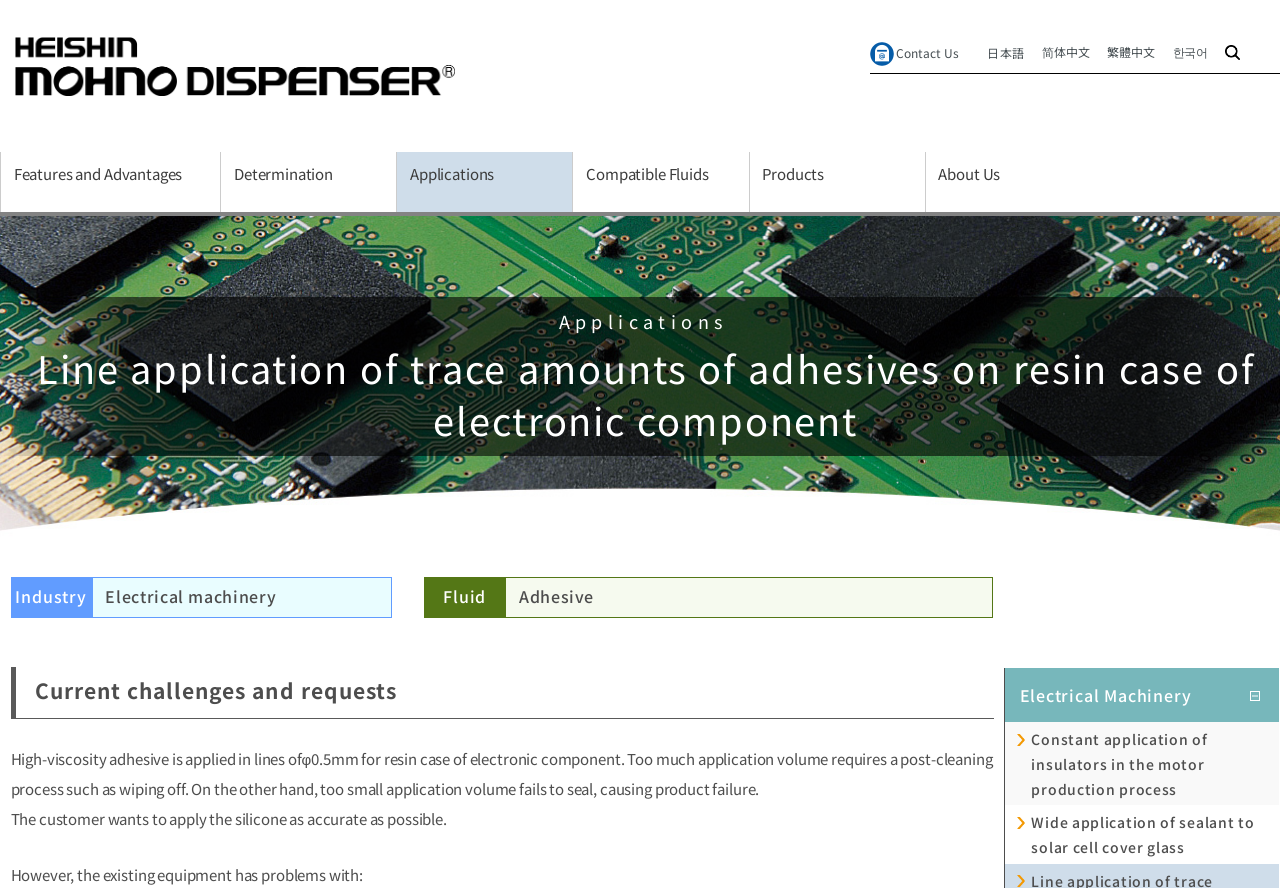What is the desired outcome of the customer?
Based on the image, answer the question with as much detail as possible.

I found the answer by reading the static text 'The customer wants to apply the silicone as accurate as possible.' which indicates that the customer wants to achieve accurate application.